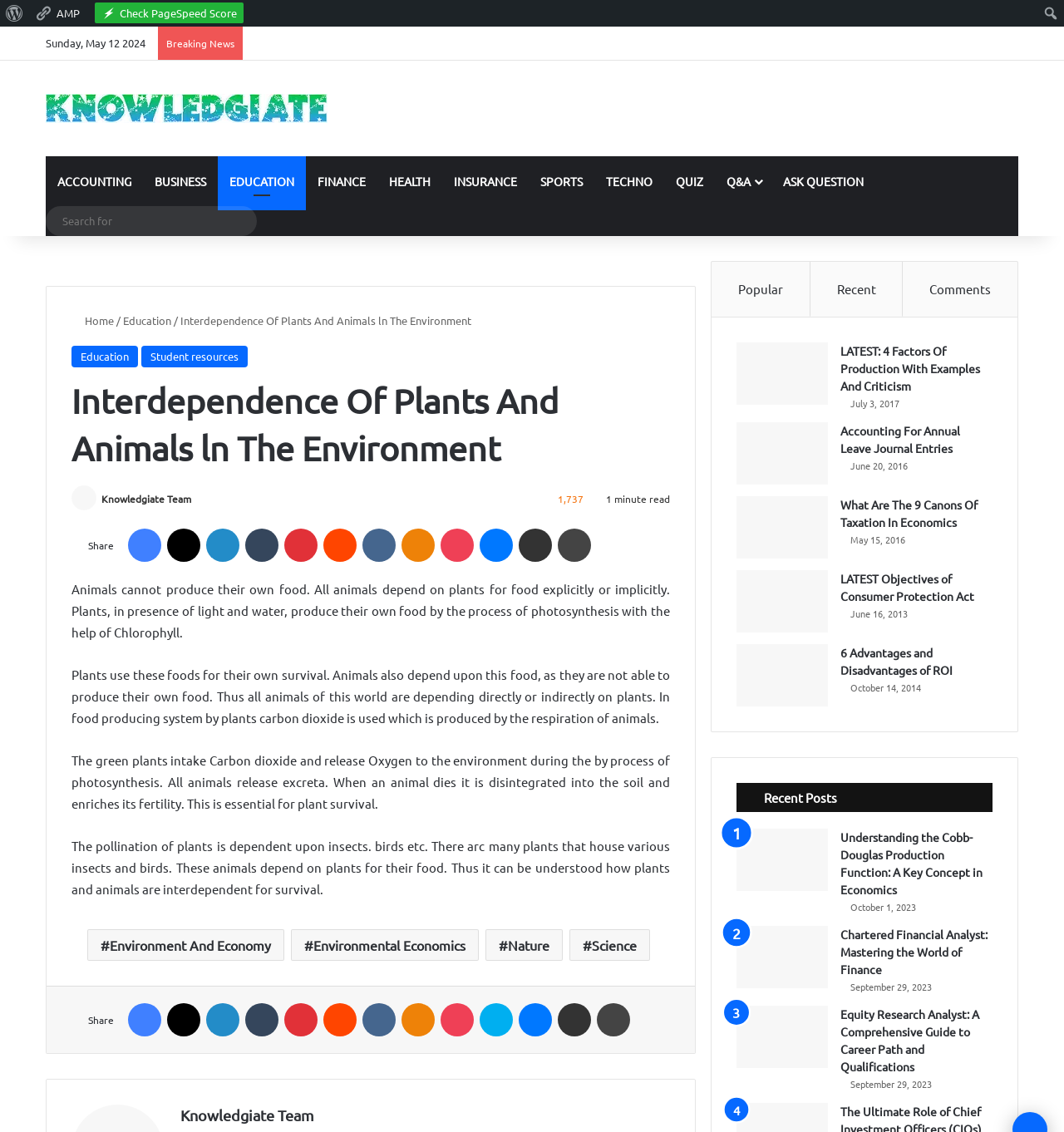Find and specify the bounding box coordinates that correspond to the clickable region for the instruction: "Search for articles".

[0.977, 0.003, 0.998, 0.021]